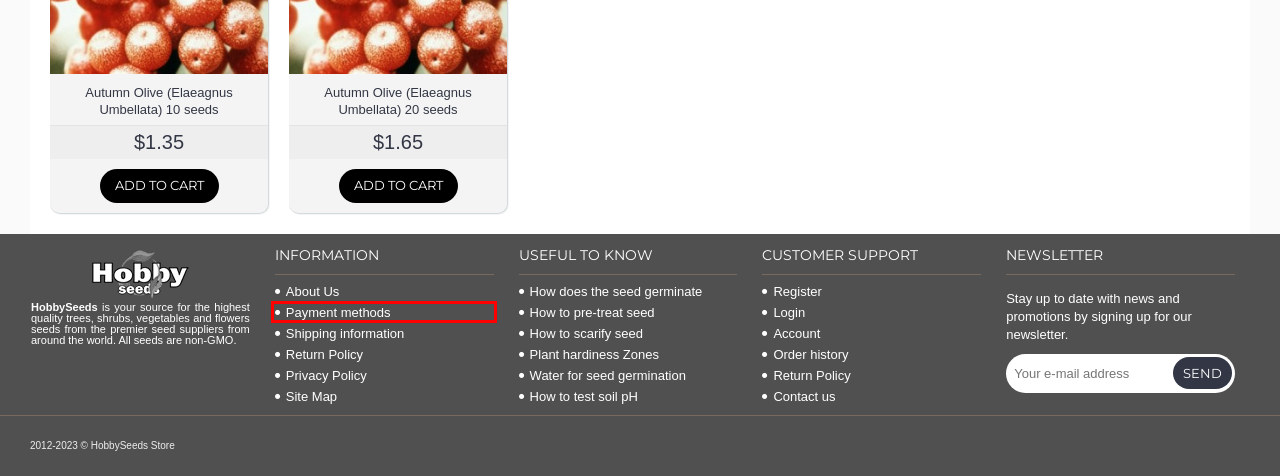You have a screenshot of a webpage with a red bounding box highlighting a UI element. Your task is to select the best webpage description that corresponds to the new webpage after clicking the element. Here are the descriptions:
A. Shipping information
B. Privacy Policy
C. Return Policy
D. Payment methods
E. Autumn Olive (Elaeagnus Umbellata) 20 seeds
F. Plant hardiness Zones
G. Pre-treatment required. What does it mean?
H. How to test soil pH with pH paper?

D